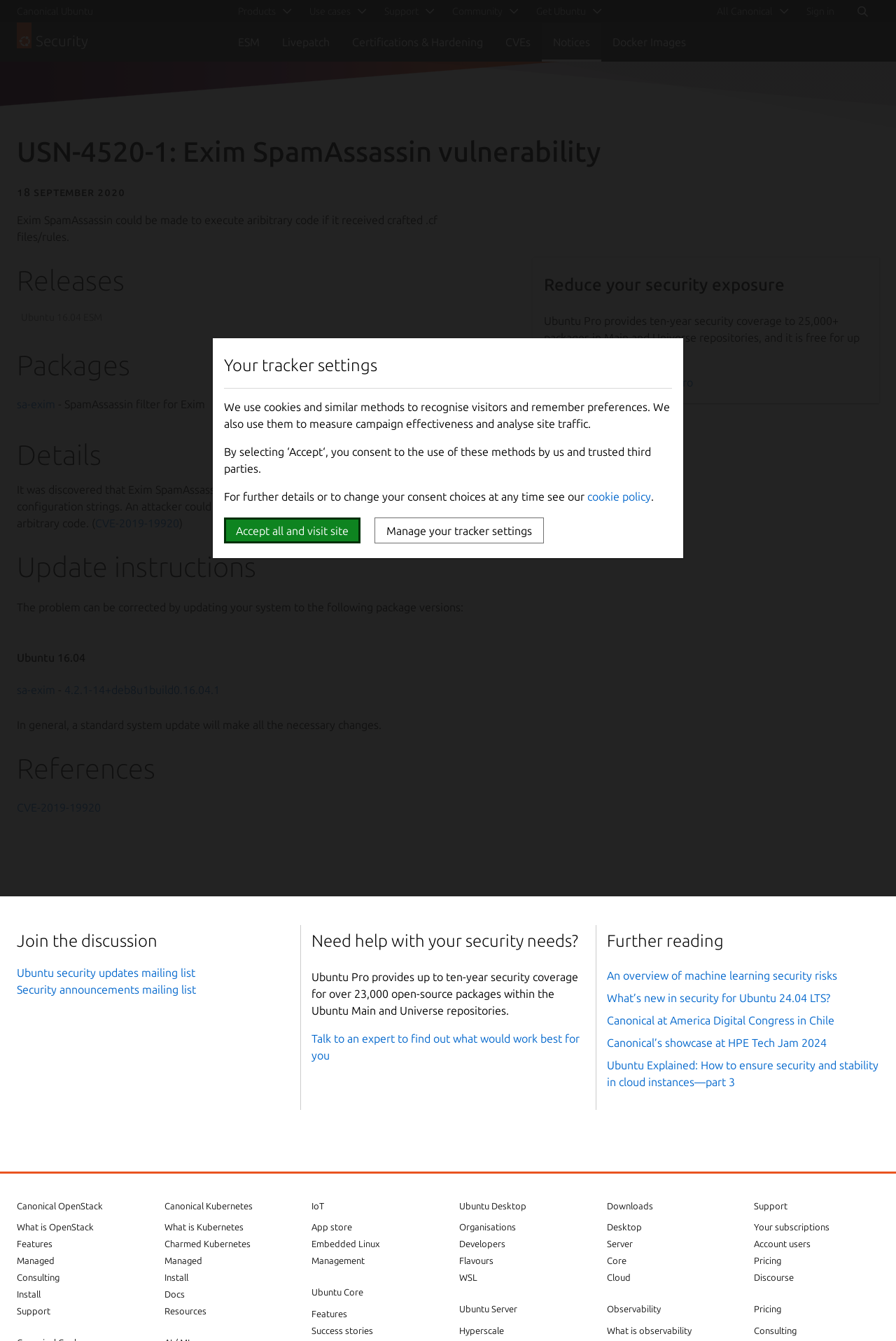Identify the bounding box coordinates for the element you need to click to achieve the following task: "Explore the 'Canonical OpenStack' link". The coordinates must be four float values ranging from 0 to 1, formatted as [left, top, right, bottom].

[0.019, 0.894, 0.158, 0.907]